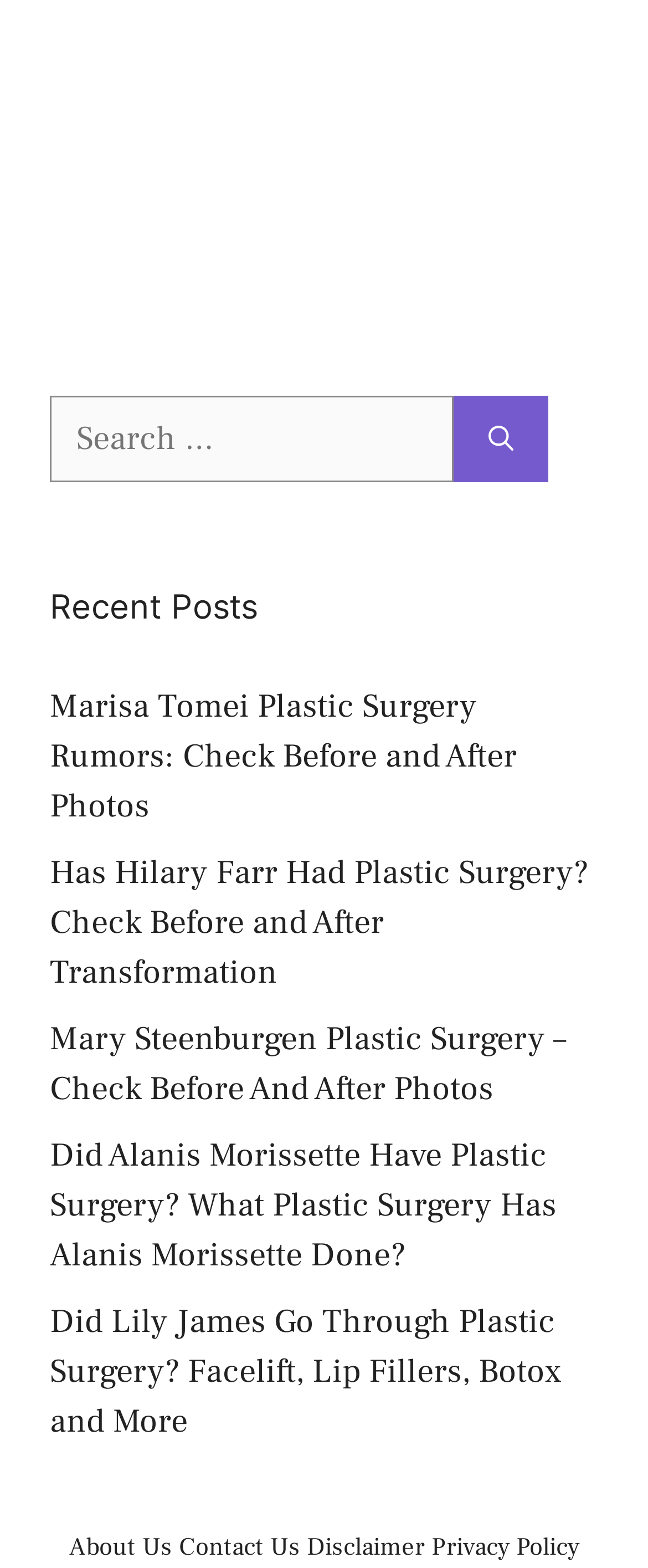Please identify the bounding box coordinates of the element that needs to be clicked to execute the following command: "Contact the website". Provide the bounding box using four float numbers between 0 and 1, formatted as [left, top, right, bottom].

[0.276, 0.976, 0.463, 0.997]